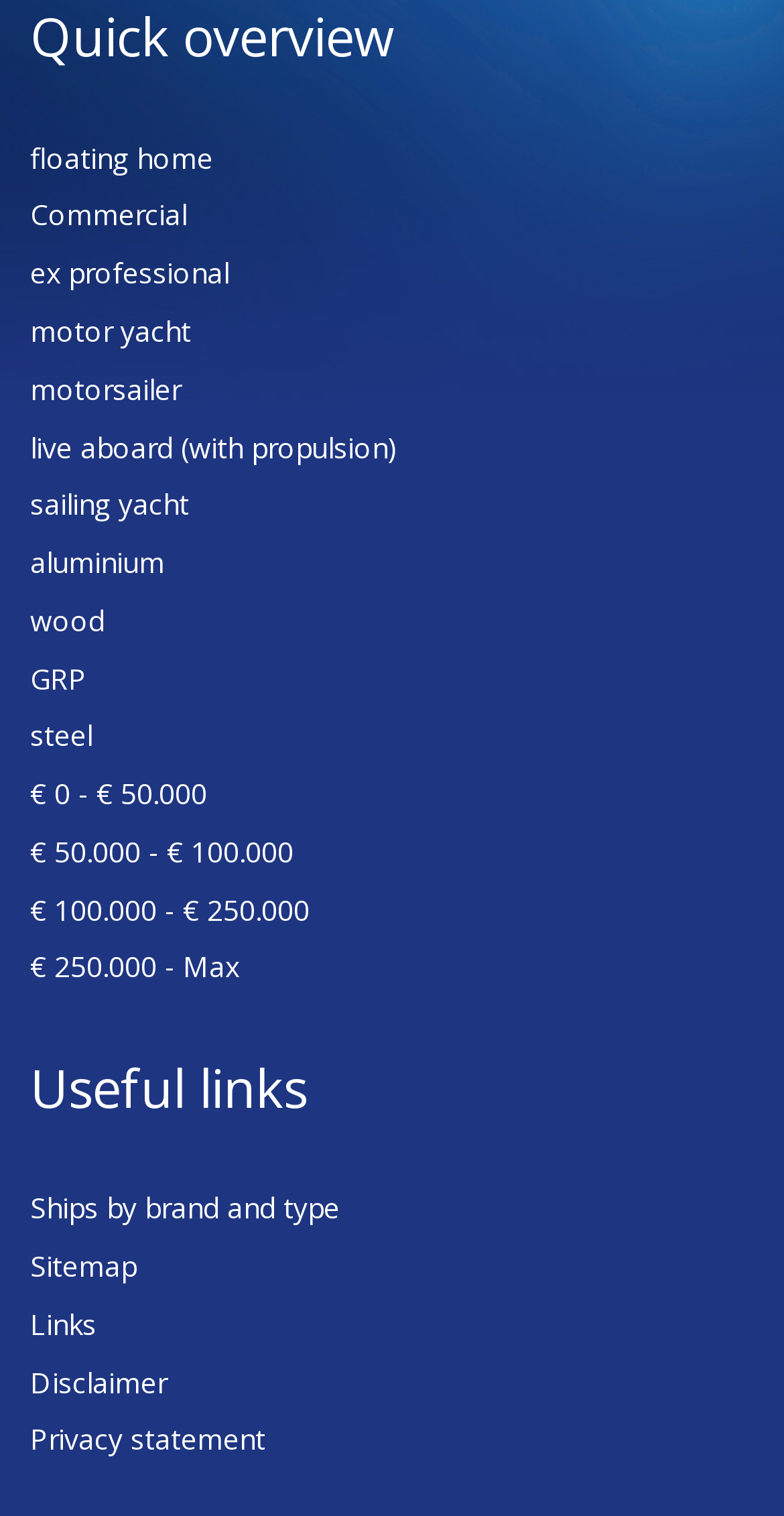What is the second link under 'Quick overview'?
Based on the content of the image, thoroughly explain and answer the question.

I looked at the list of links under the 'Quick overview' heading and found that the second link is 'Commercial'.